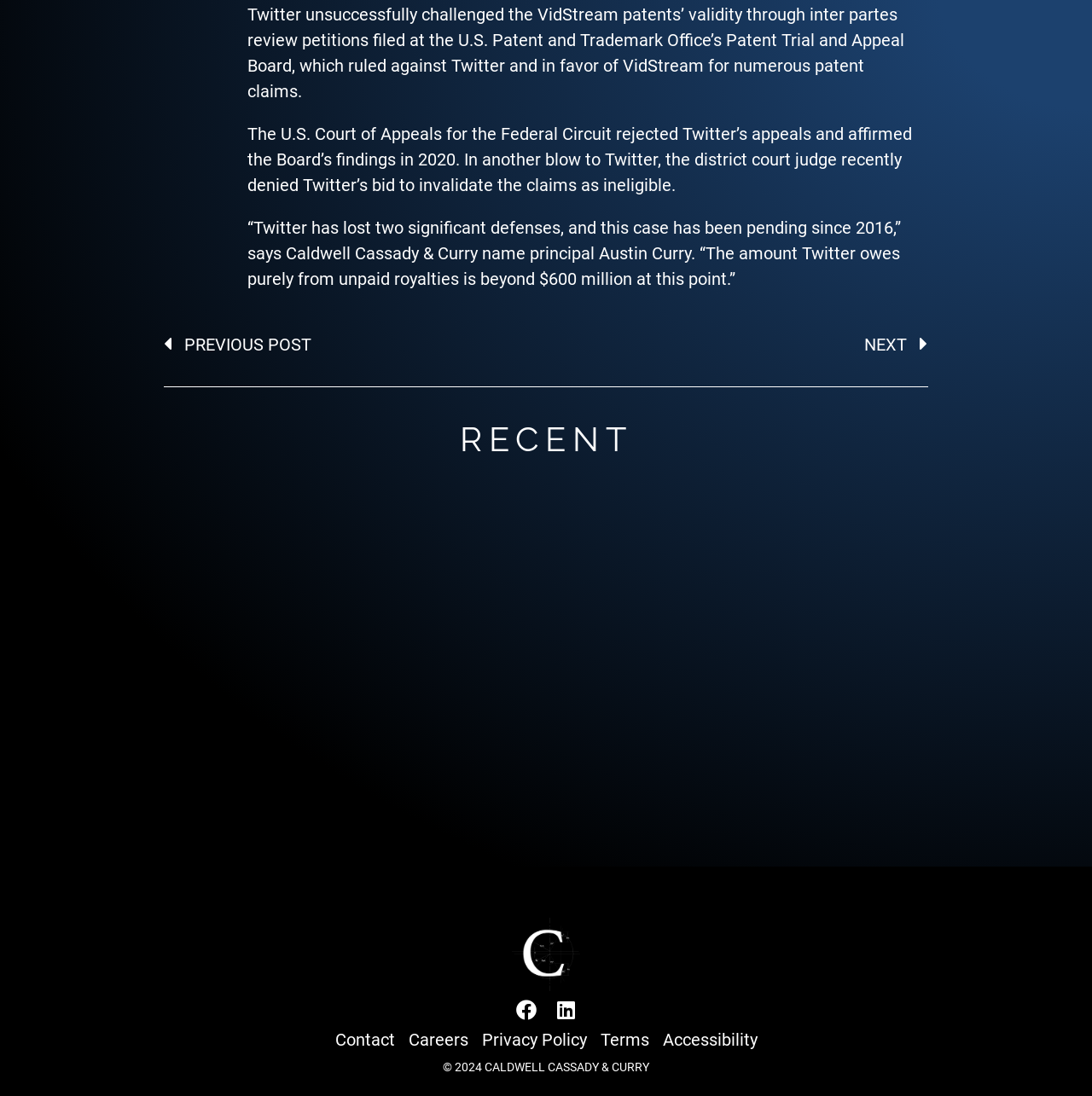Answer the question in a single word or phrase:
What are the two social media platforms mentioned?

Facebook and Linkedin